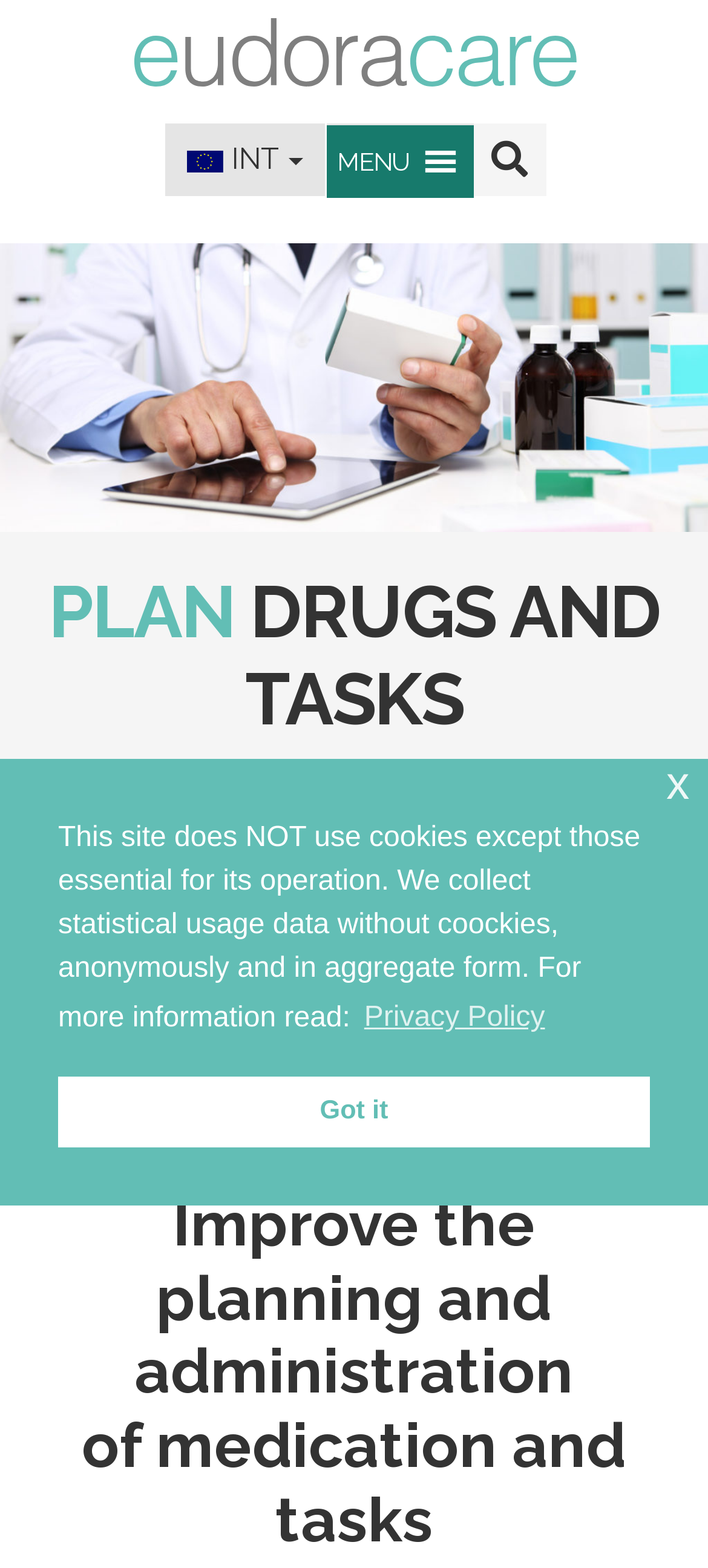Can you find the bounding box coordinates for the element that needs to be clicked to execute this instruction: "Contact us for a free demo"? The coordinates should be given as four float numbers between 0 and 1, i.e., [left, top, right, bottom].

[0.051, 0.542, 0.949, 0.609]